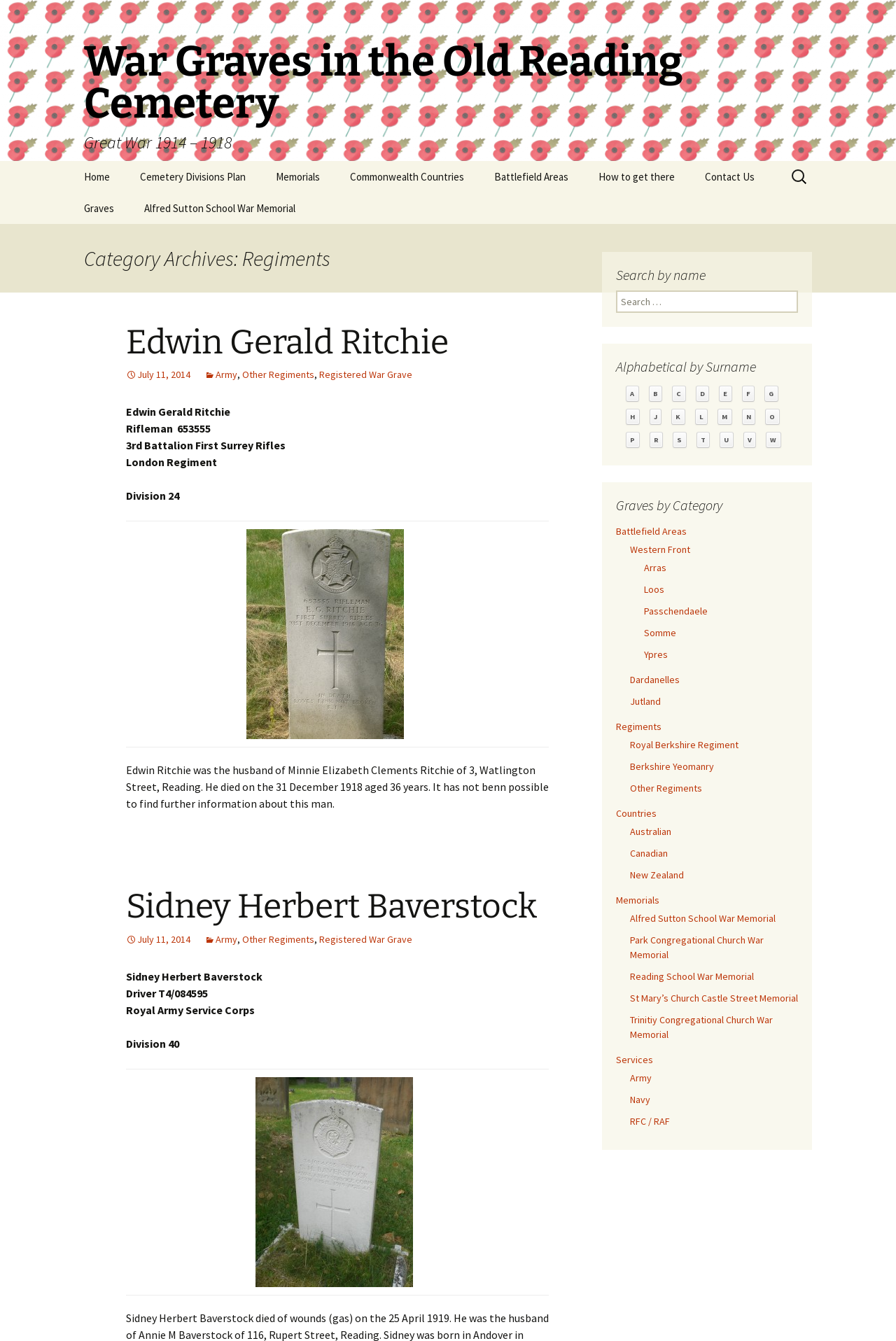Explain the webpage in detail.

The webpage is about the Regiments Archives, specifically focusing on War Graves in the Old Reading Cemetery. At the top, there is a heading "War Graves in the Old Reading Cemetery" followed by a subheading "Great War 1914 – 1918". Below this, there are several links to navigate through the website, including "Home", "Cemetery Divisions Plan", "Memorials", and more.

On the left side, there is a list of links categorized by "Commonwealth Countries", "Battlefield Areas", and "How to get there". These links are organized in a hierarchical structure, with sub-links under each category.

The main content of the webpage is divided into sections, each featuring a person's information, including their name, rank, regiment, and other details. There are two sections visible on the page, one for Edwin Gerald Ritchie and another for Sidney Herbert Baverstock. Each section includes a table with an image and additional information about the person.

On the right side, there is a search bar with a heading "Search by name" and another section titled "Alphabetical by Surname" with a link to "A". This suggests that the website allows users to search for specific names or browse through the archives alphabetically.

Overall, the webpage appears to be a database or archive of war graves and memorials, providing information about individuals who served in the war.